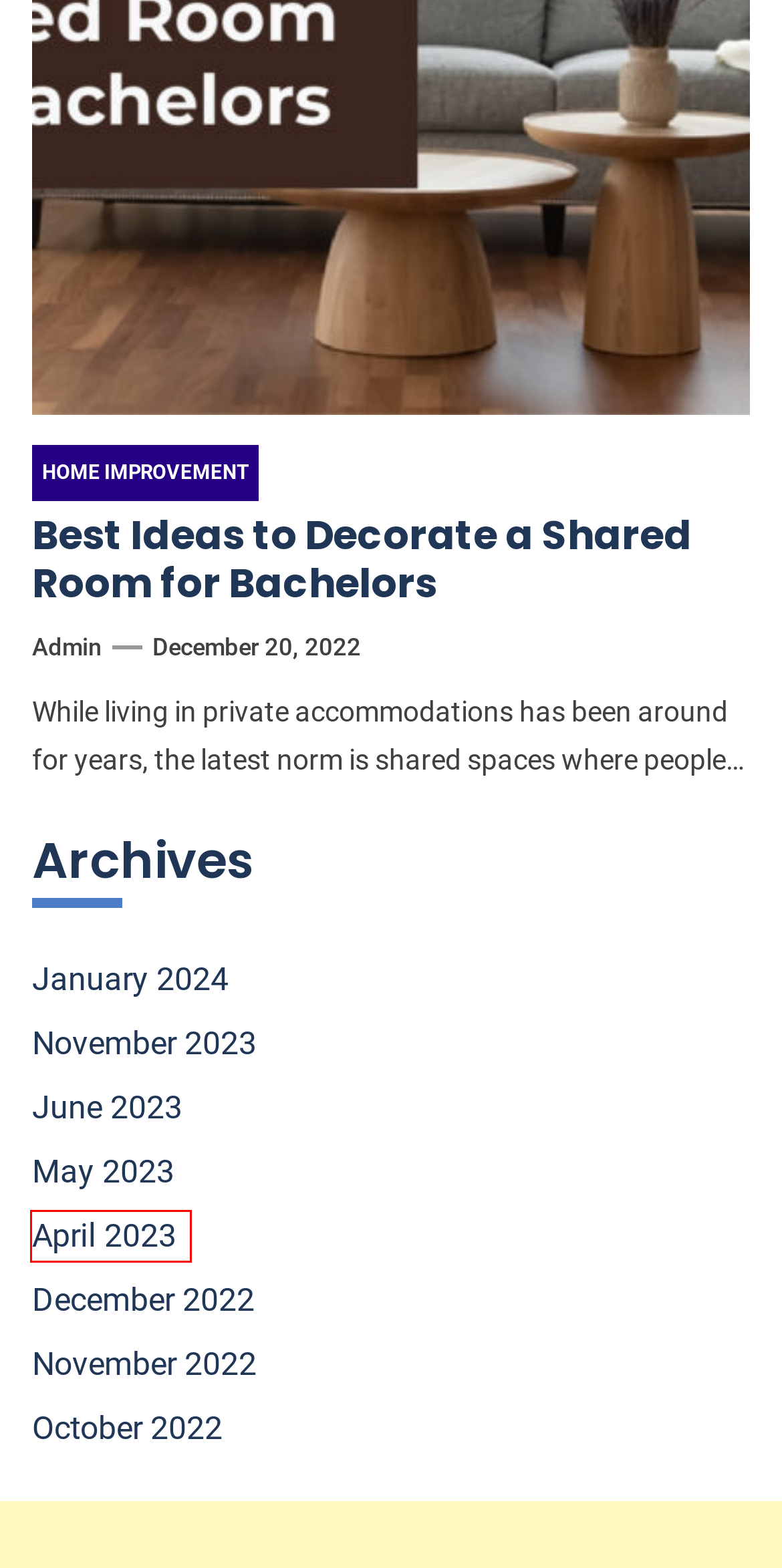Given a screenshot of a webpage with a red rectangle bounding box around a UI element, select the best matching webpage description for the new webpage that appears after clicking the highlighted element. The candidate descriptions are:
A. December 20, 2022 - Digital Heena
B. April 2023 - Digital Heena
C. November 2022 - Digital Heena
D. December 2022 - Digital Heena
E. November 2023 - Digital Heena
F. Best Ideas to Decorate a Shared Room for Bachelors - Digital Heena
G. June 2023 - Digital Heena
H. October 2022 - Digital Heena

B